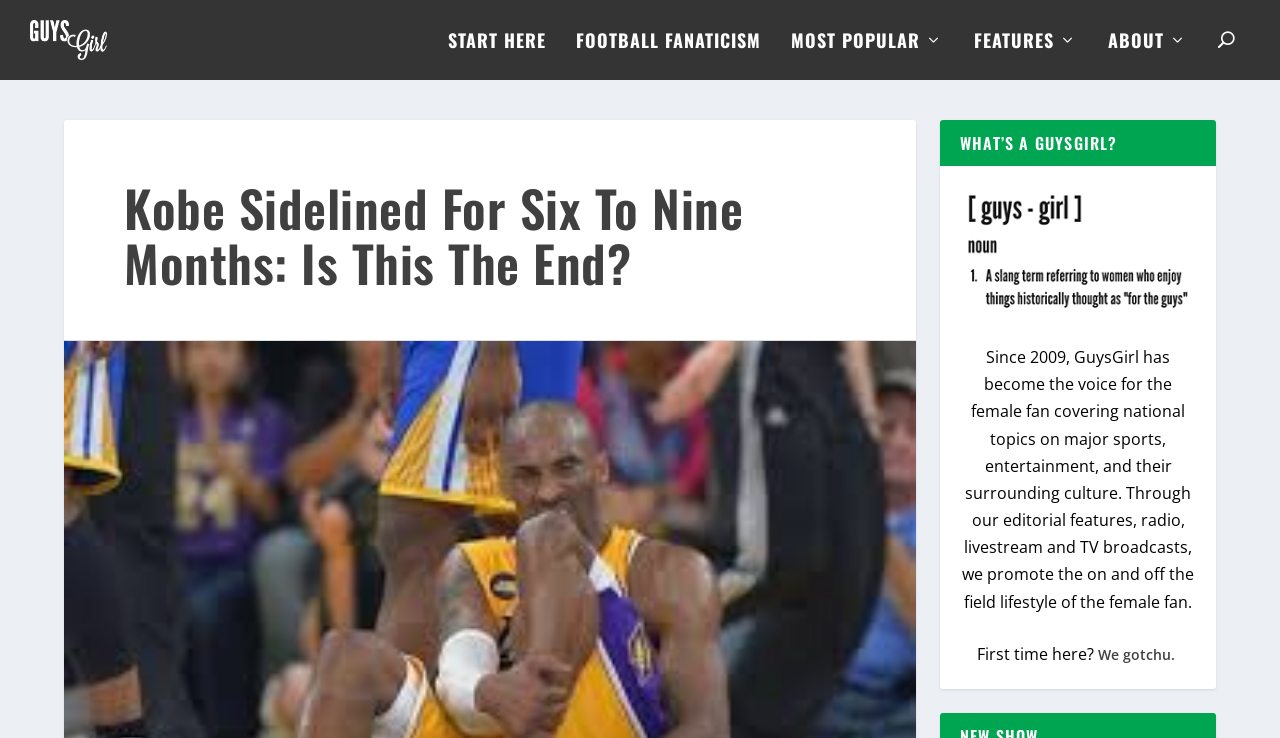Find the bounding box of the web element that fits this description: "parent_node: START HERE".

[0.023, 0.004, 0.136, 0.107]